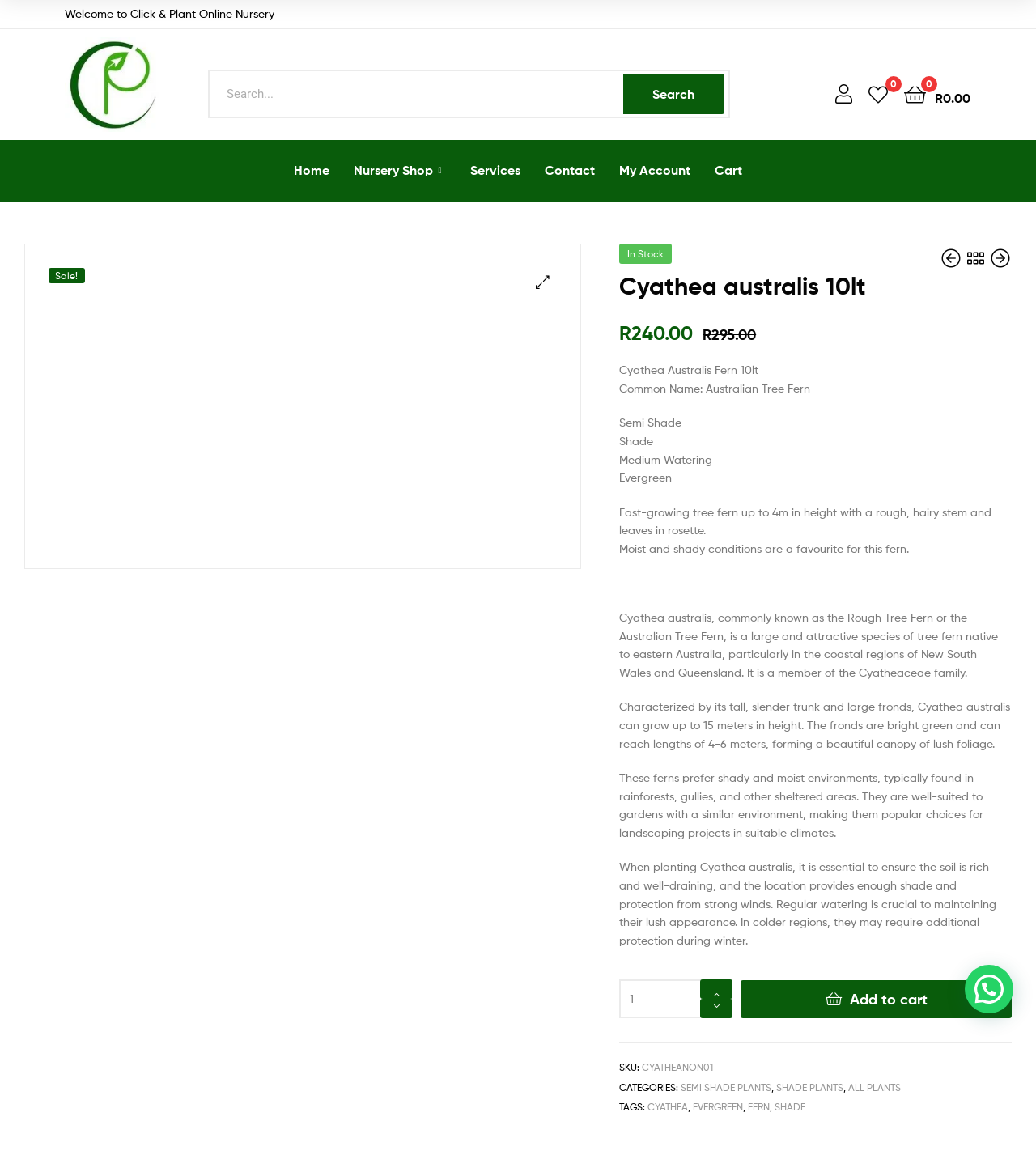Determine the bounding box coordinates for the clickable element required to fulfill the instruction: "Add to cart". Provide the coordinates as four float numbers between 0 and 1, i.e., [left, top, right, bottom].

[0.715, 0.836, 0.977, 0.869]